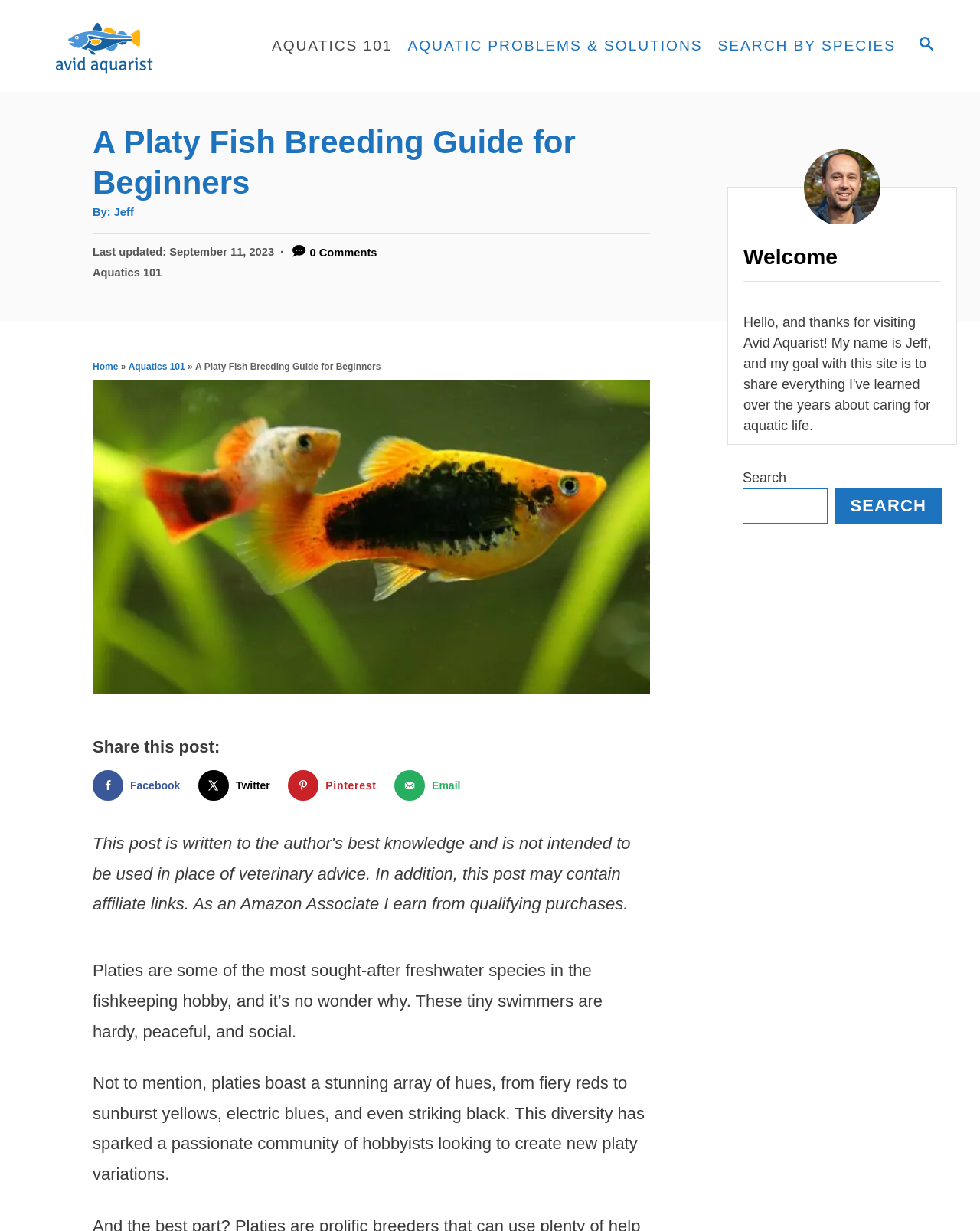Detail the features and information presented on the webpage.

This webpage is a guide for beginners on breeding platy fish, titled "A Platy Fish Breeding Guide for Beginners". At the top, there is a search bar with a "SEARCH" button, accompanied by an image. Below the search bar, there are several links to different sections of the website, including "AQUATICS 101", "AQUATIC PROBLEMS & SOLUTIONS", and "SEARCH BY SPECIES".

The main content of the webpage is divided into sections. The first section has a heading "A Platy Fish Breeding Guide for Beginners" and provides information about the author and the date the article was posted. There is also an image and a link to the categories section.

Below this section, there is a figure with an image related to platy fish breeding. The next section provides a brief introduction to platies, describing them as hardy, peaceful, and social freshwater species that come in a variety of colors.

On the right side of the webpage, there is a sidebar with a heading "Welcome" and a search bar. Below the search bar, there is an image of the author, Jeff. At the bottom of the webpage, there are social media sharing links, including Facebook, X, Twitter, Pinterest, and email.

Throughout the webpage, there are several images, including an image of the Avid Aquarist logo at the top and an image of a platy fish in the main content section. The overall layout is organized, with clear headings and concise text.